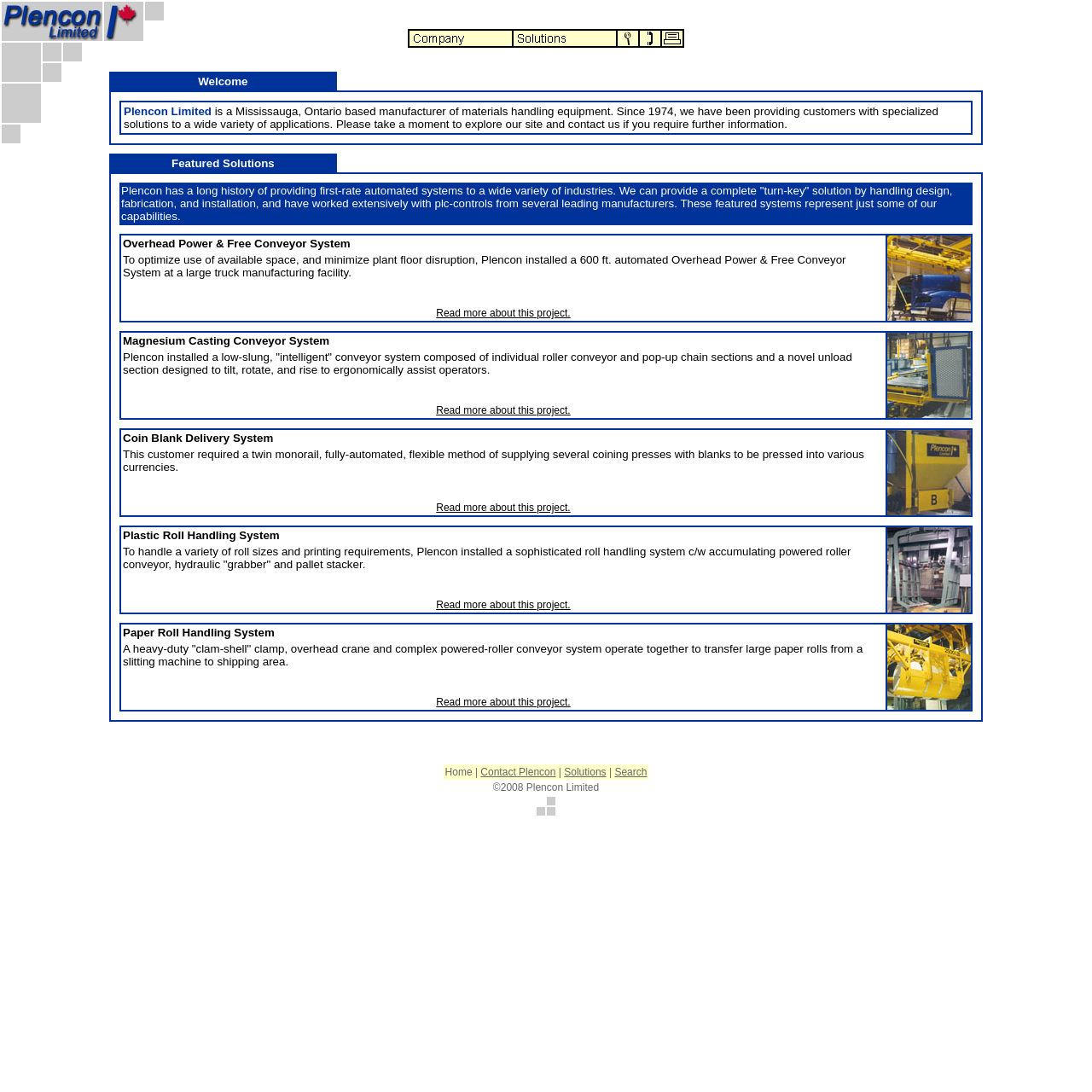Please find and report the bounding box coordinates of the element to click in order to perform the following action: "Search the Website". The coordinates should be expressed as four float numbers between 0 and 1, in the format [left, top, right, bottom].

[0.566, 0.033, 0.586, 0.046]